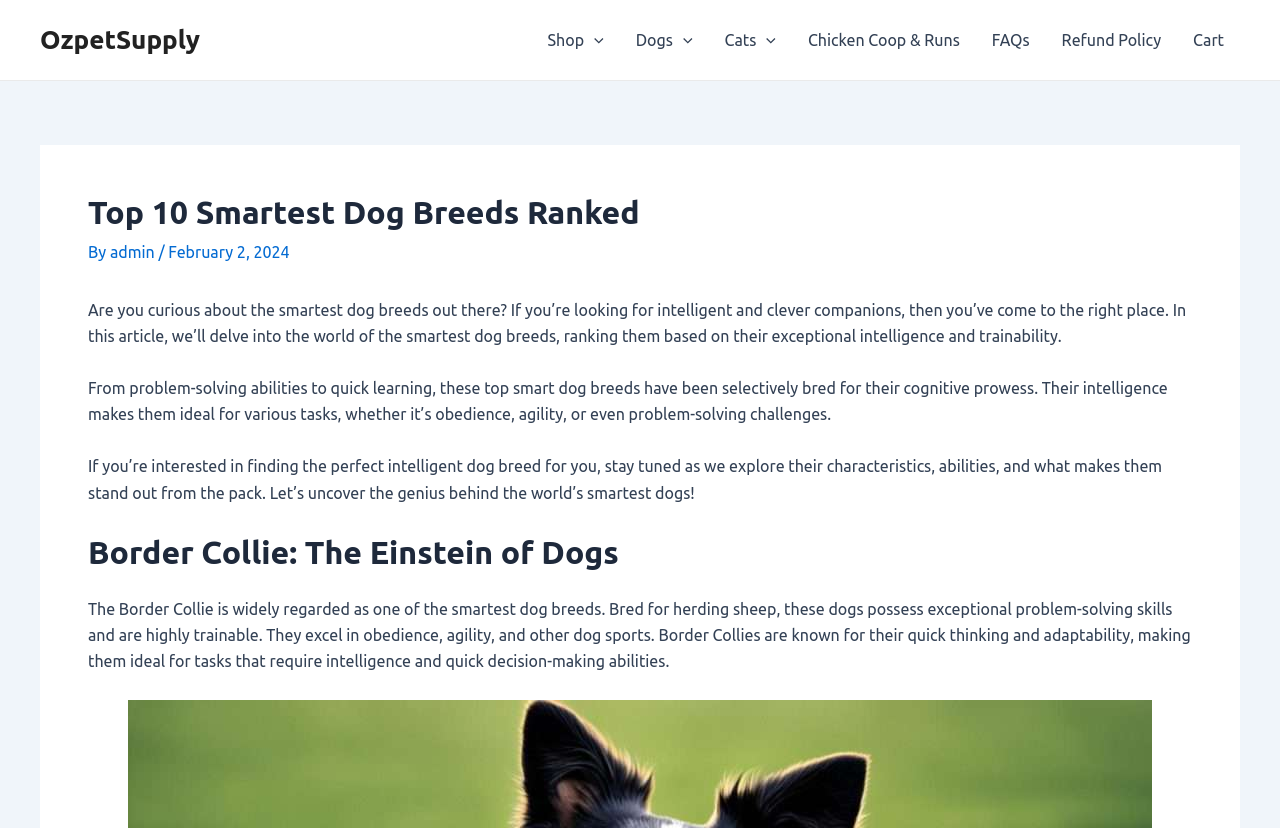Find the bounding box coordinates of the clickable region needed to perform the following instruction: "Click OzpetSupply link". The coordinates should be provided as four float numbers between 0 and 1, i.e., [left, top, right, bottom].

[0.031, 0.031, 0.156, 0.066]